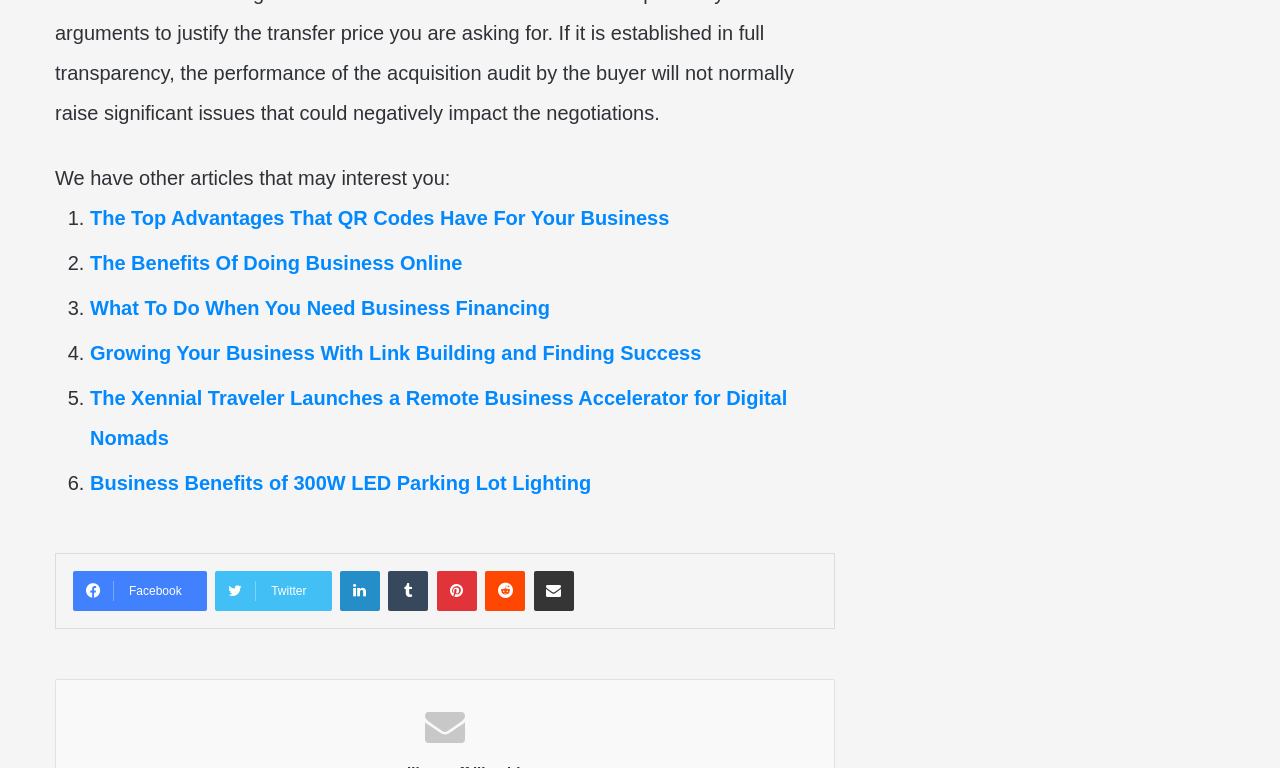Please determine the bounding box coordinates of the section I need to click to accomplish this instruction: "Learn about the benefits of doing business online".

[0.07, 0.327, 0.361, 0.356]